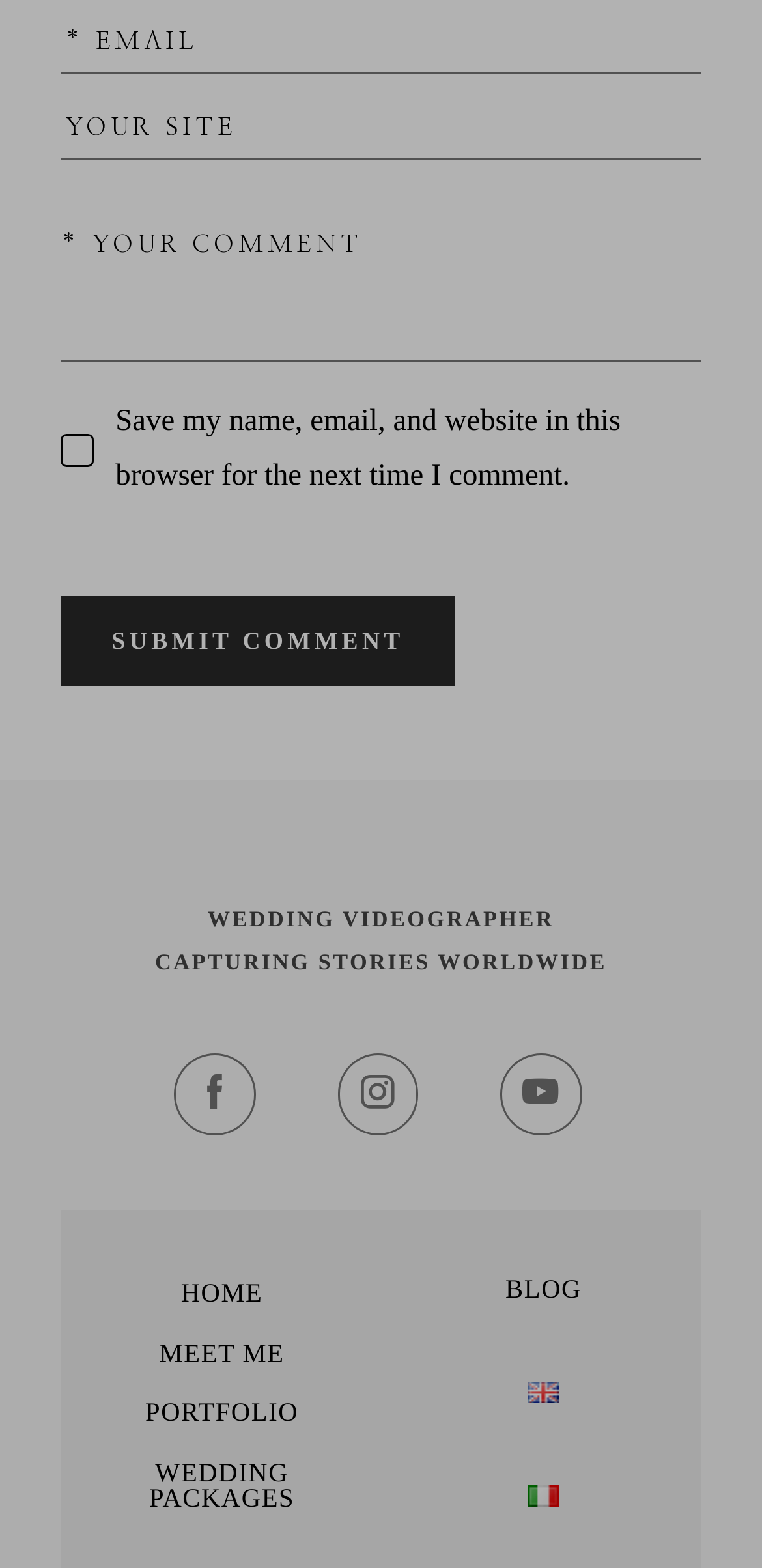Based on the element description Wedding packages, identify the bounding box coordinates for the UI element. The coordinates should be in the format (top-left x, top-left y, bottom-right x, bottom-right y) and within the 0 to 1 range.

[0.158, 0.931, 0.424, 0.964]